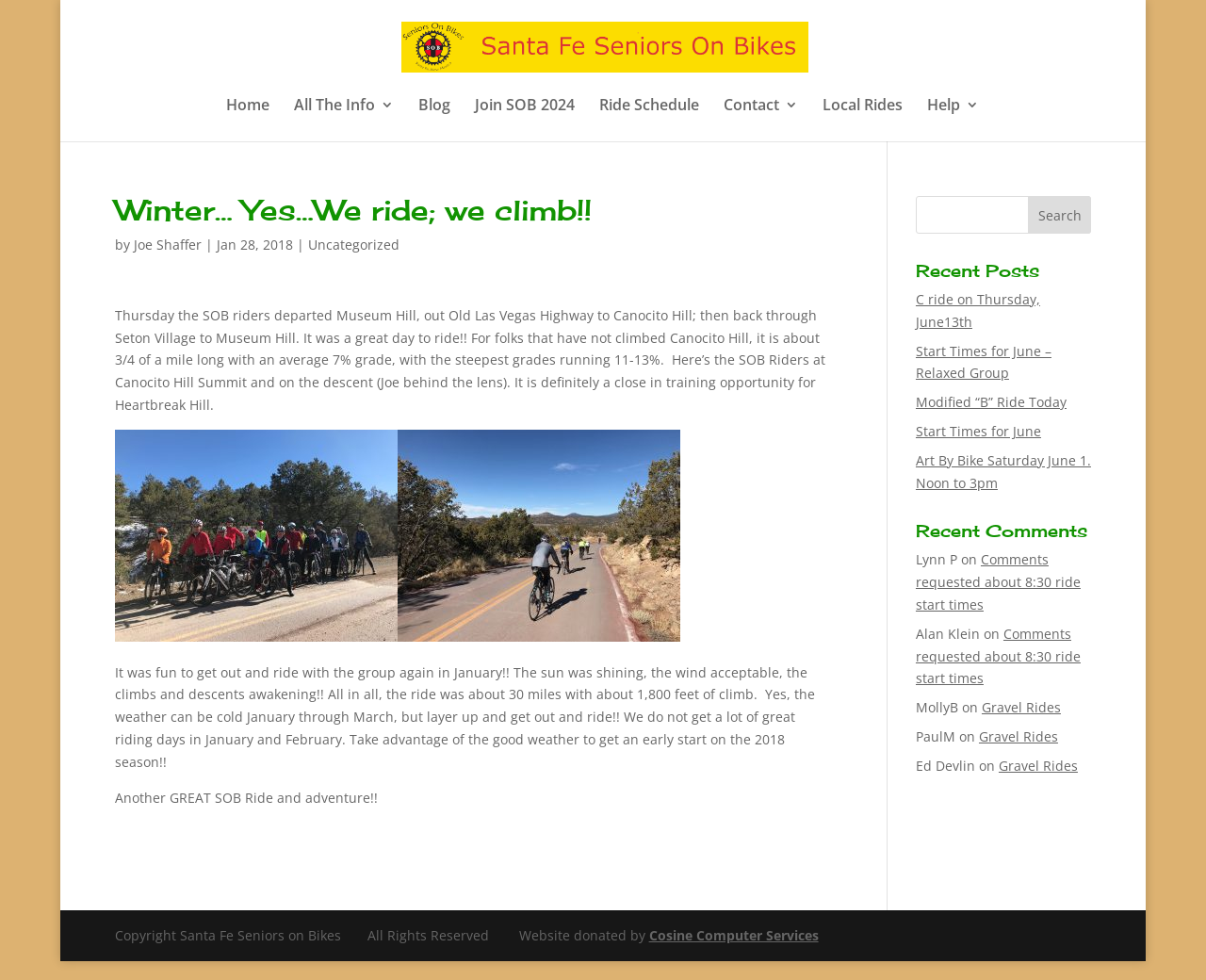Please provide a one-word or short phrase answer to the question:
What is the name of the organization?

Santa Fe Seniors on Bikes